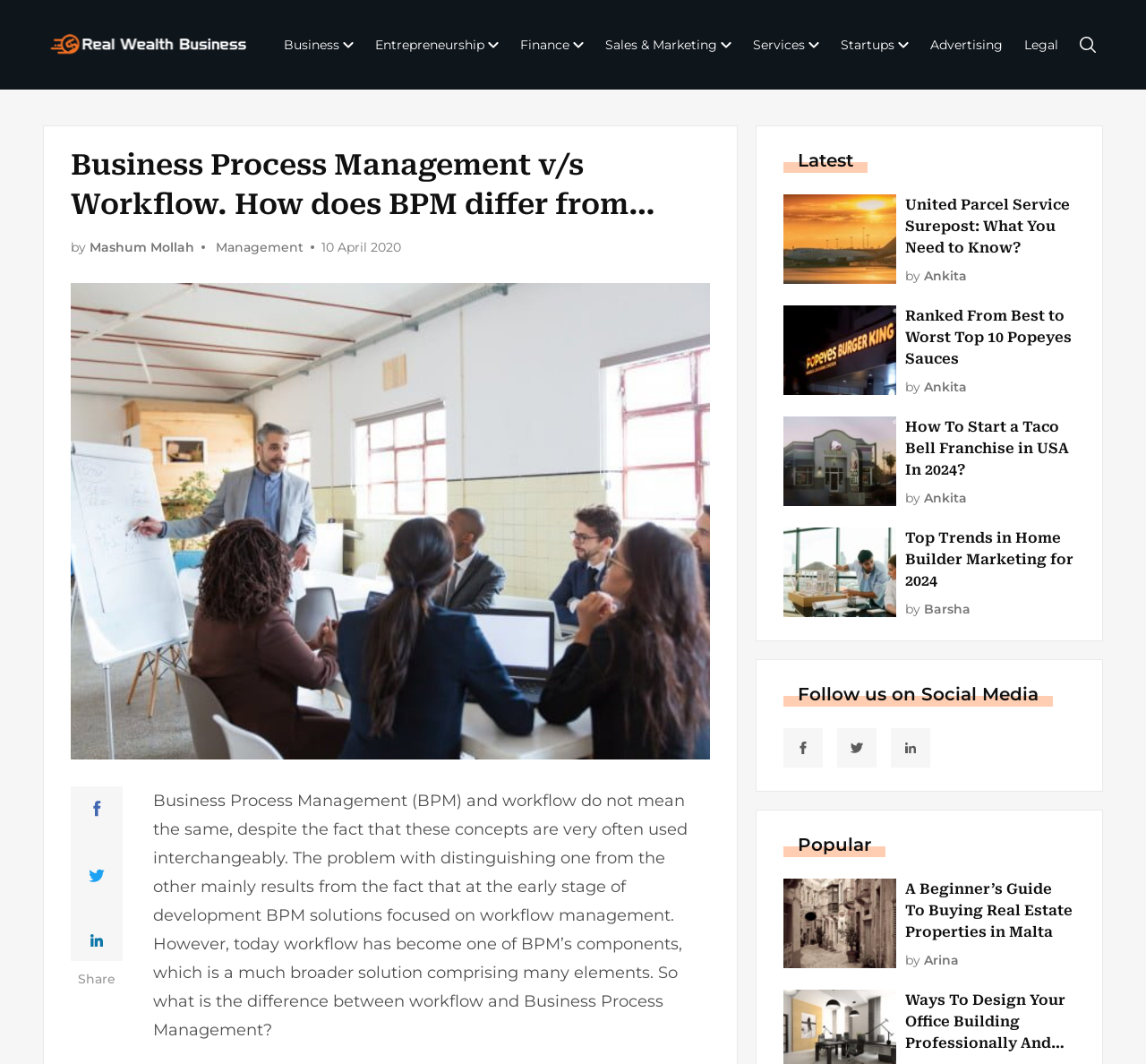Determine the bounding box coordinates of the UI element described below. Use the format (top-left x, top-left y, bottom-right x, bottom-right y) with floating point numbers between 0 and 1: Sales & Marketing

[0.522, 0.027, 0.645, 0.057]